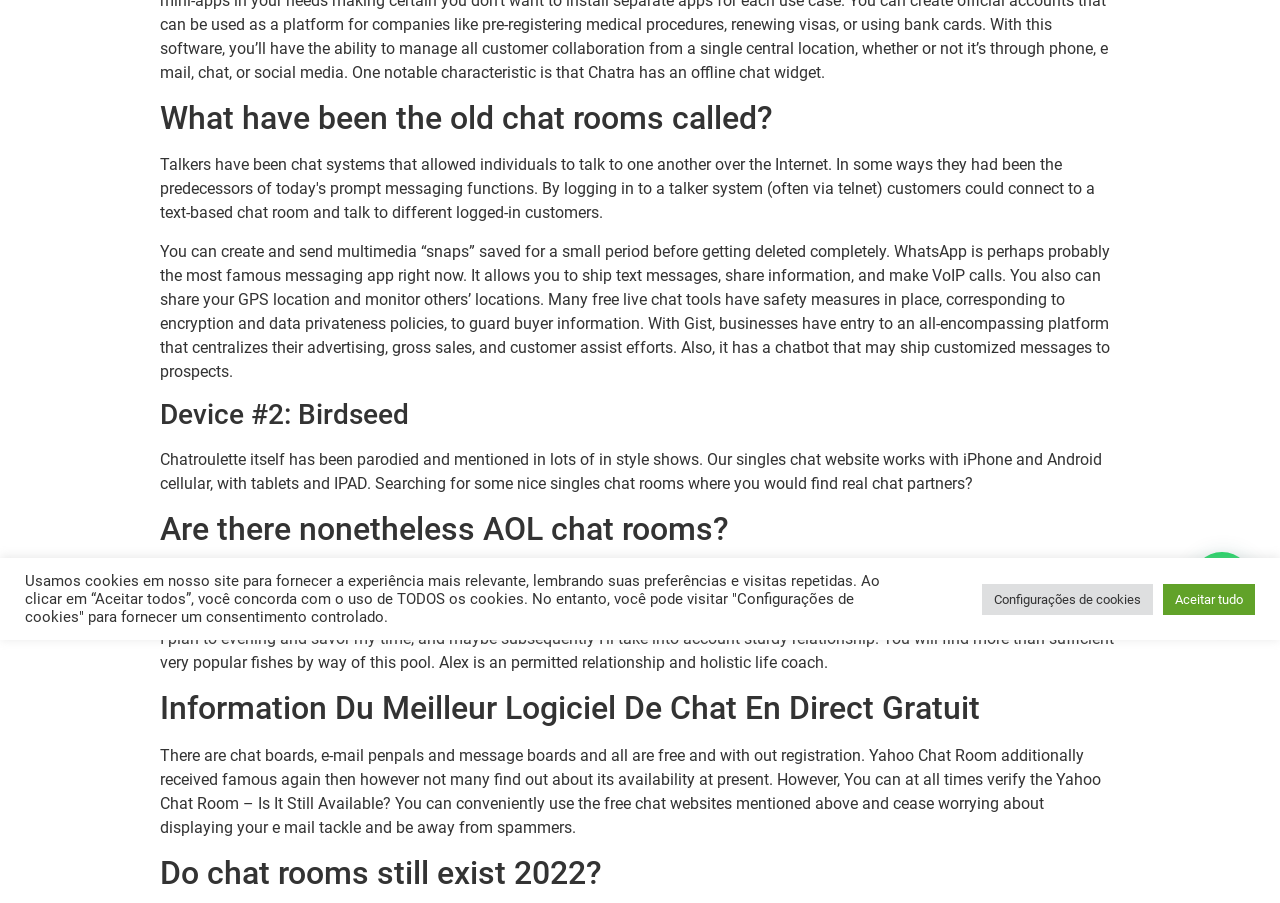Locate the UI element described as follows: "Aceitar tudo". Return the bounding box coordinates as four float numbers between 0 and 1 in the order [left, top, right, bottom].

[0.909, 0.646, 0.98, 0.681]